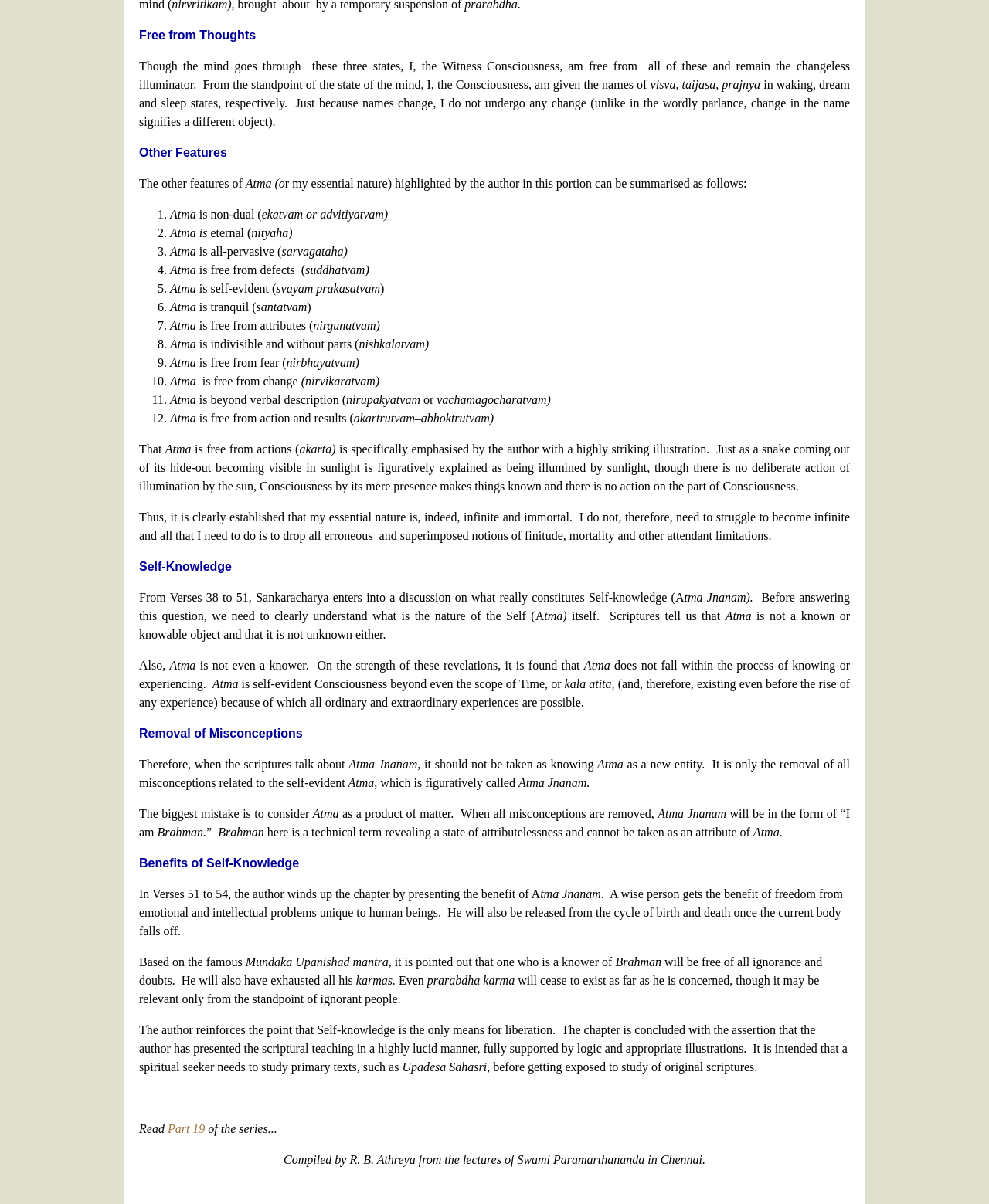What is the nature of the Self?
Please analyze the image and answer the question with as much detail as possible.

According to the webpage, Scriptures tell us that Atma is not a known or knowable object and that it is not unknown either, which implies that the nature of the Self is beyond human comprehension.